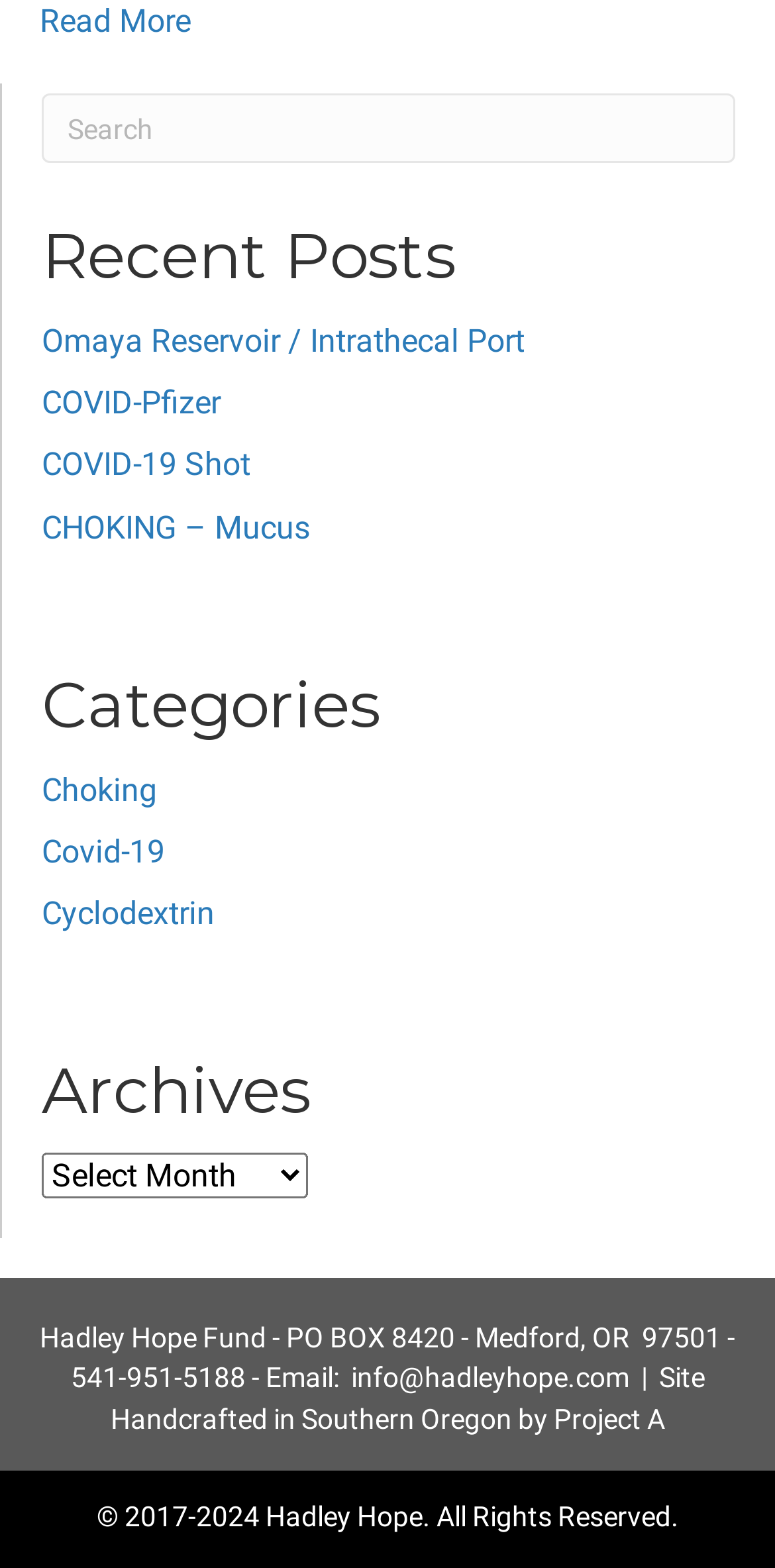Specify the bounding box coordinates of the area to click in order to follow the given instruction: "Search for a term."

[0.054, 0.06, 0.949, 0.104]